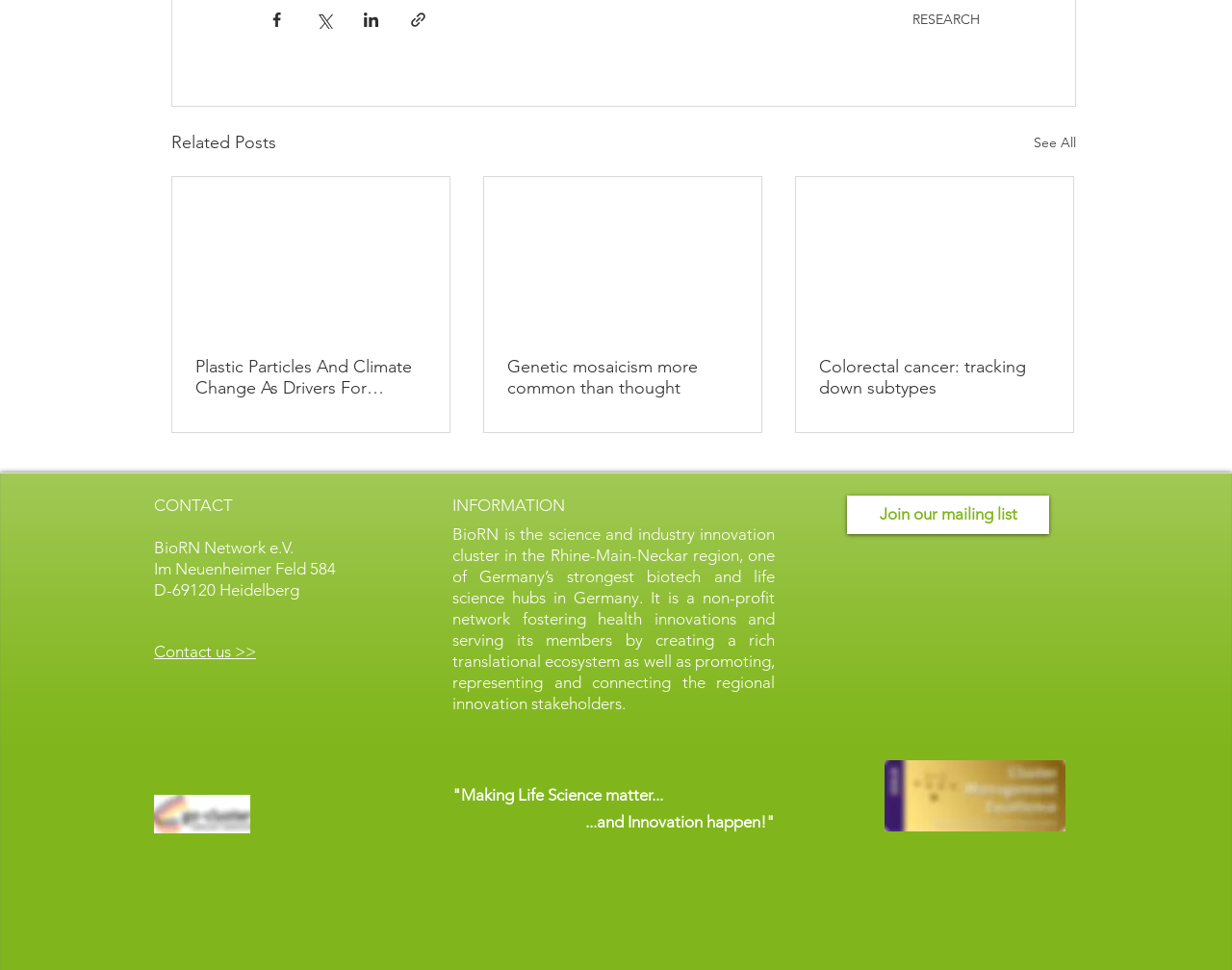Please find the bounding box coordinates of the element's region to be clicked to carry out this instruction: "Visit LinkedIn page".

[0.125, 0.787, 0.145, 0.812]